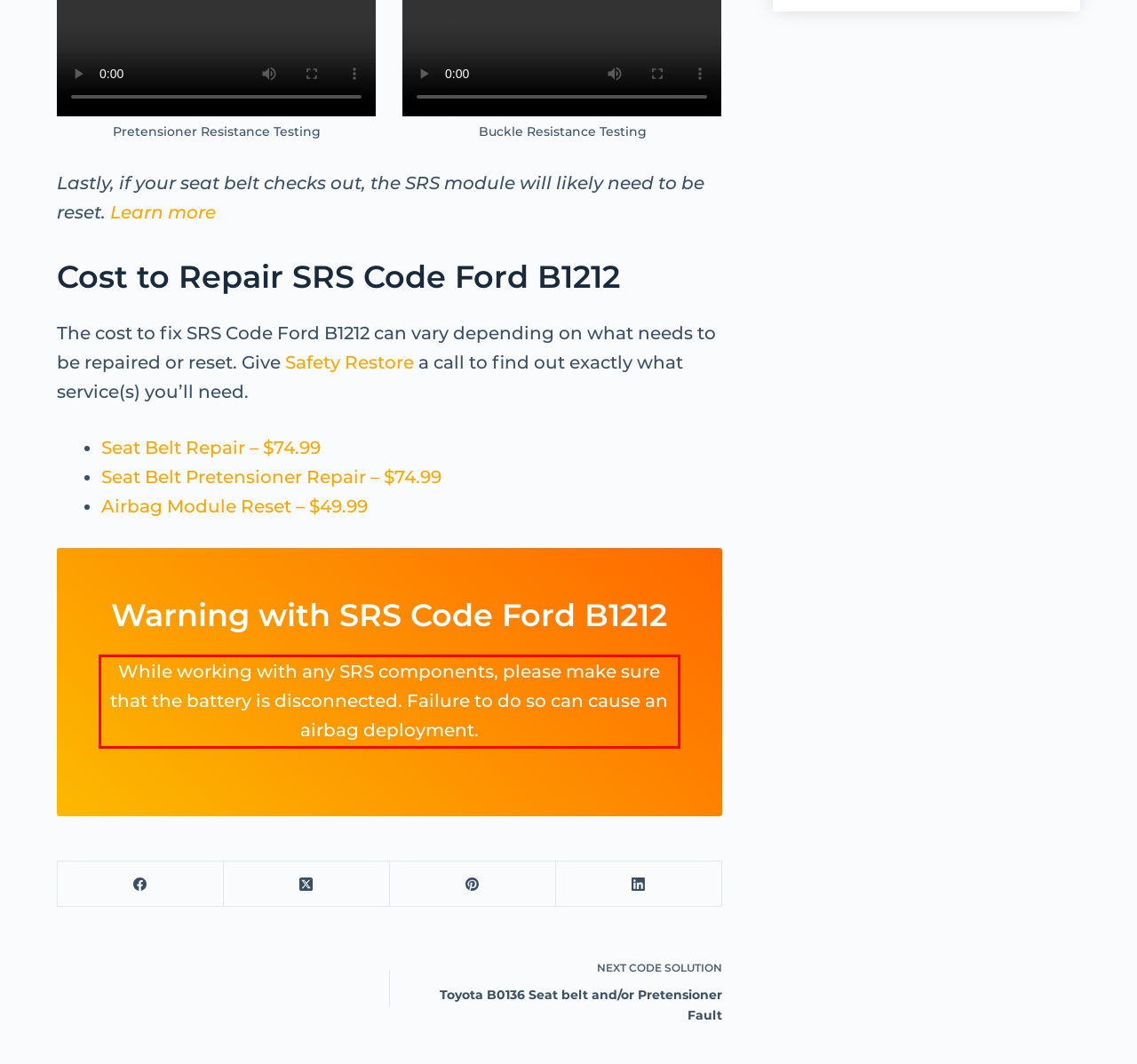You have a screenshot of a webpage where a UI element is enclosed in a red rectangle. Perform OCR to capture the text inside this red rectangle.

While working with any SRS components, please make sure that the battery is disconnected. Failure to do so can cause an airbag deployment.